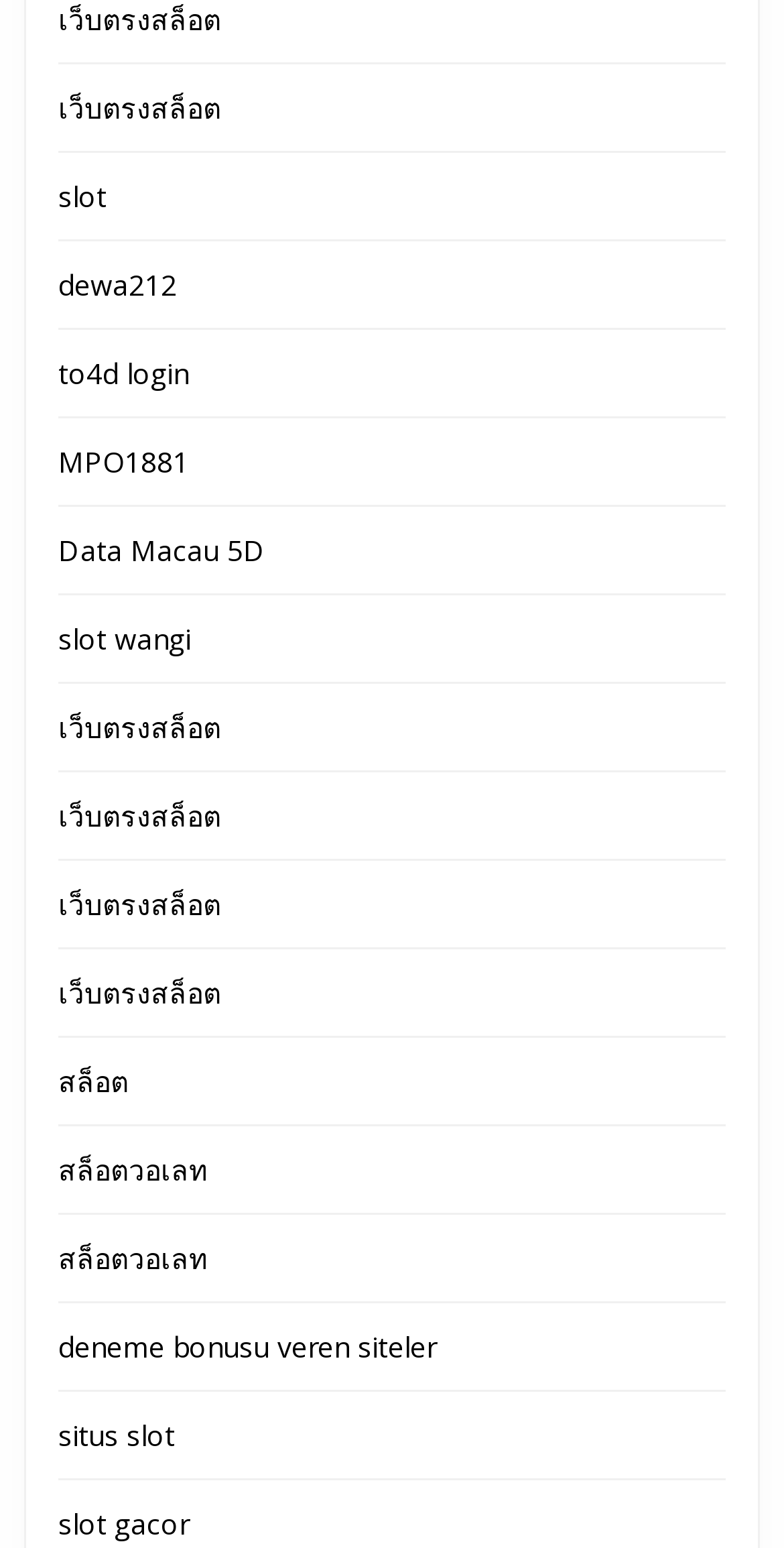How many links are on the webpage?
Using the visual information from the image, give a one-word or short-phrase answer.

18